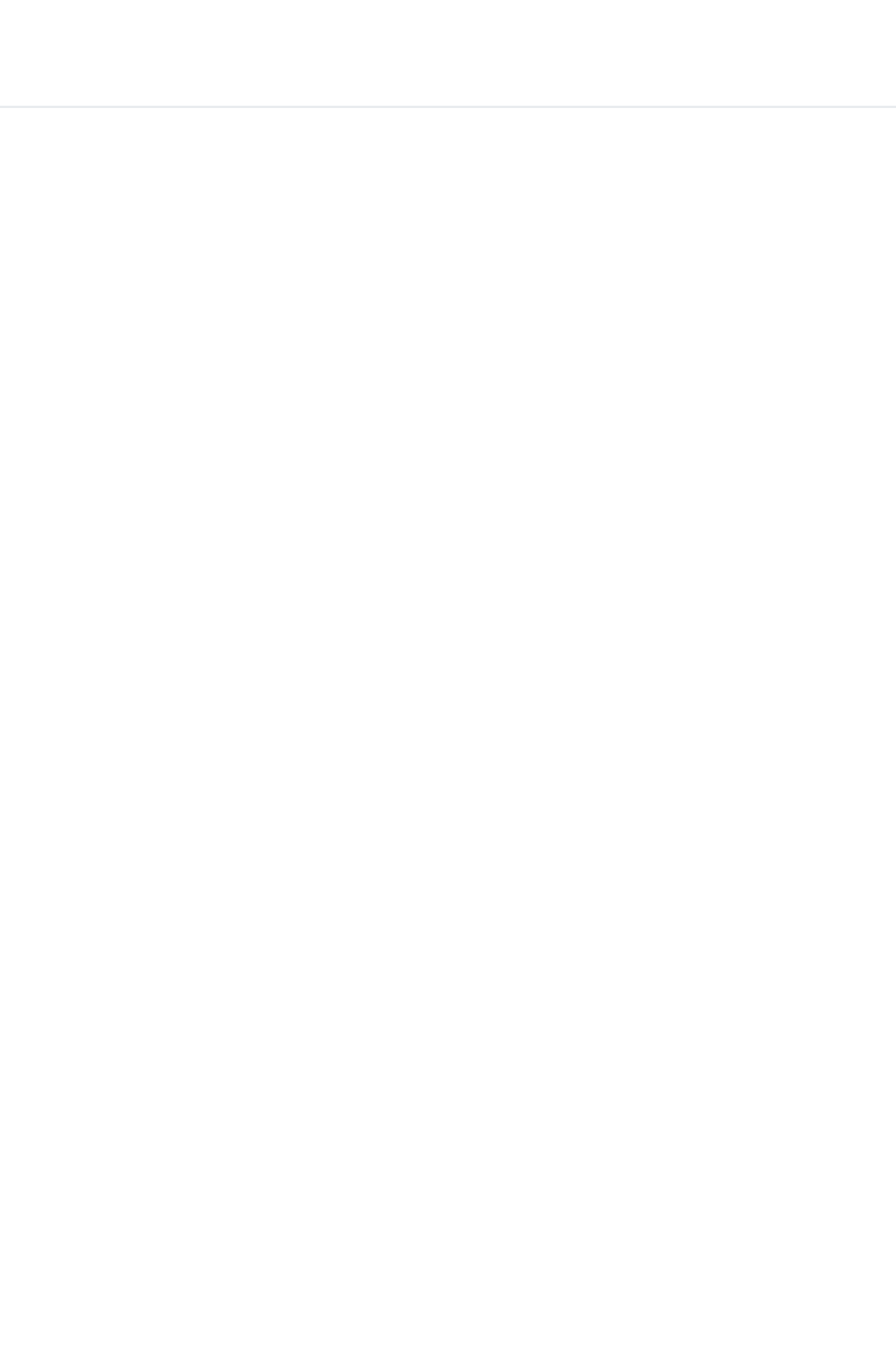Locate the bounding box coordinates of the area to click to fulfill this instruction: "Read about the team". The bounding box should be presented as four float numbers between 0 and 1, in the order [left, top, right, bottom].

[0.216, 0.594, 0.546, 0.629]